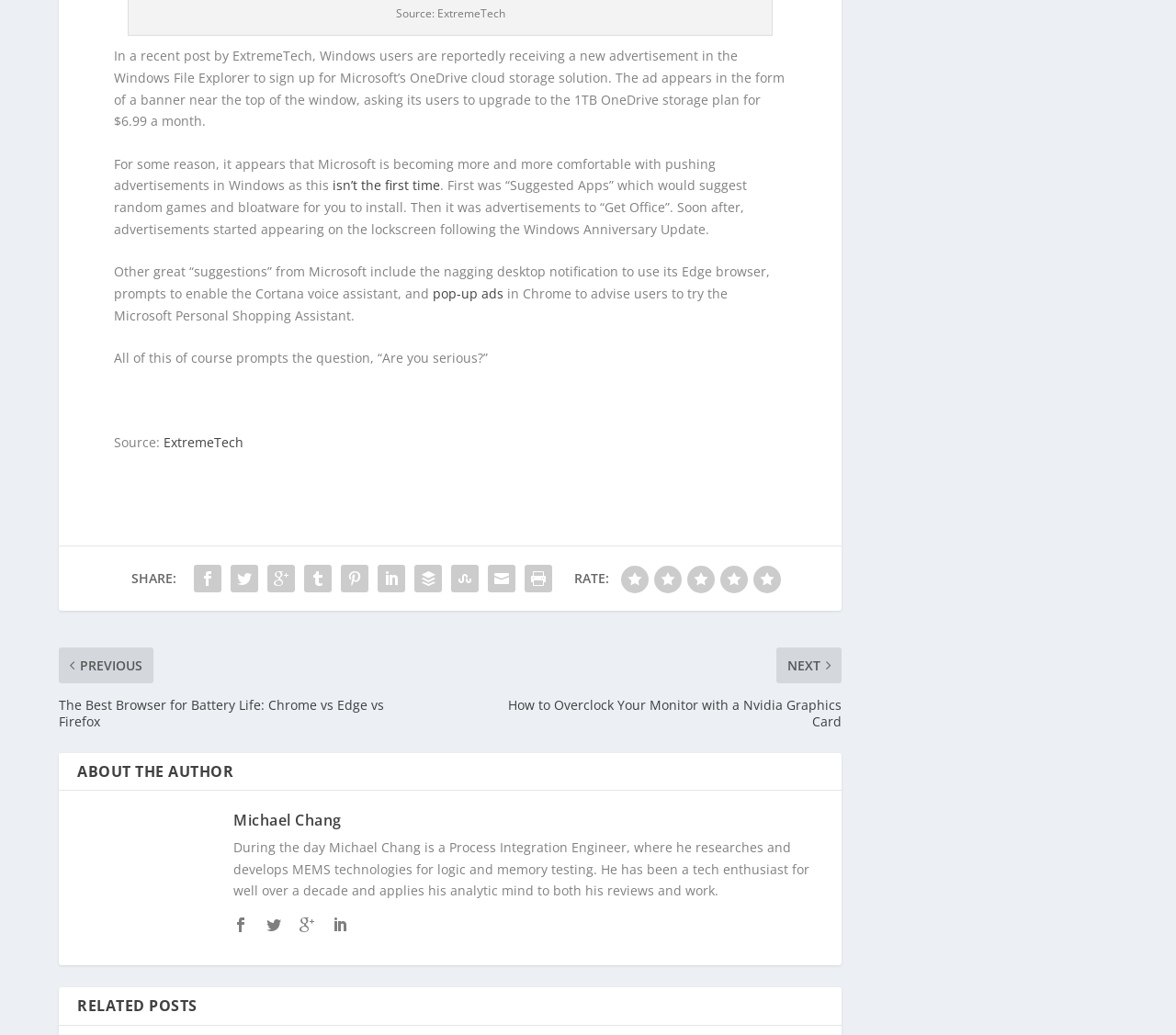Locate the bounding box coordinates of the element I should click to achieve the following instruction: "Rate the article with 5 stars".

[0.64, 0.547, 0.664, 0.573]